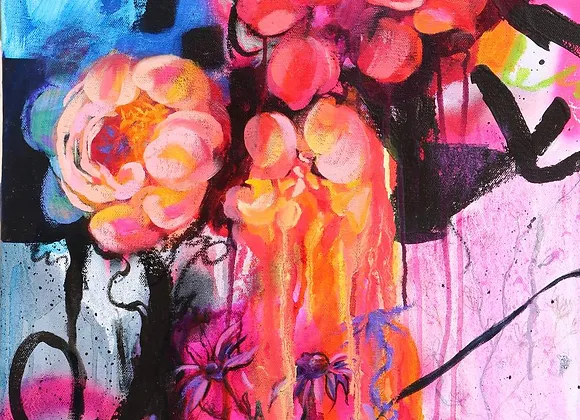Summarize the image with a detailed caption.

The image showcases a vibrant and abstract depiction of flowers in a burst of colors, primarily featuring shades of pink, orange, and blue. The artwork appears to be a mixed media oil painting that captures the fluidity and beauty of floral forms. Bold, dripping textures and splashes of paint create a dynamic background, enhancing the overall composition and giving it an expressive quality. The piece is part of the artist's flower series, emphasized by a captivating interplay of colors that suggest life and movement, while hinting at the sentiment that flowers bring joy and beauty that last. This original painting is offered for sale, priced at $700.00, and is currently unavailable as it has already found its home. Prints of the artwork may be available, allowing admirers to possess a piece of this stunning visual experience.